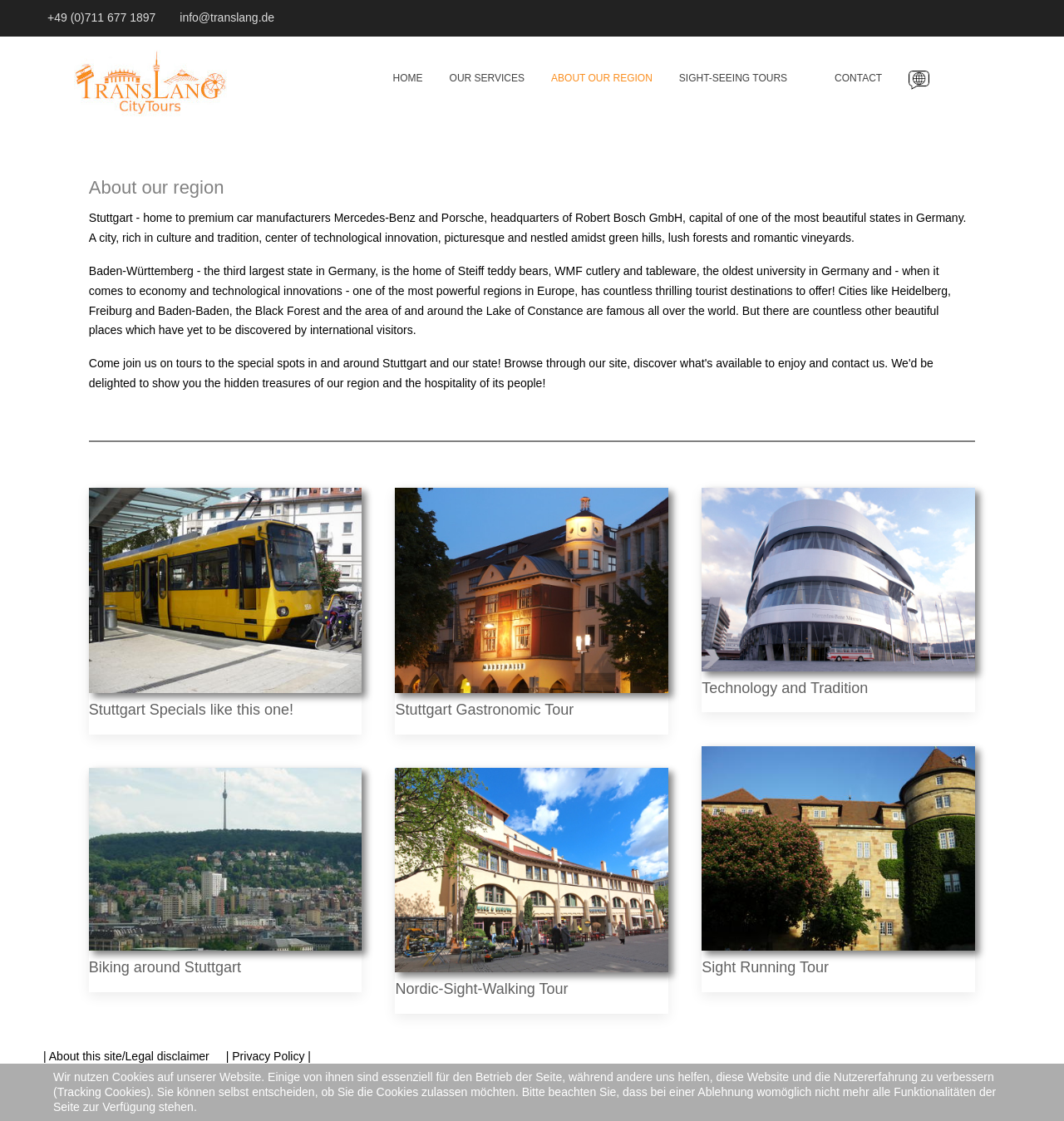Identify and extract the main heading from the webpage.

About our region